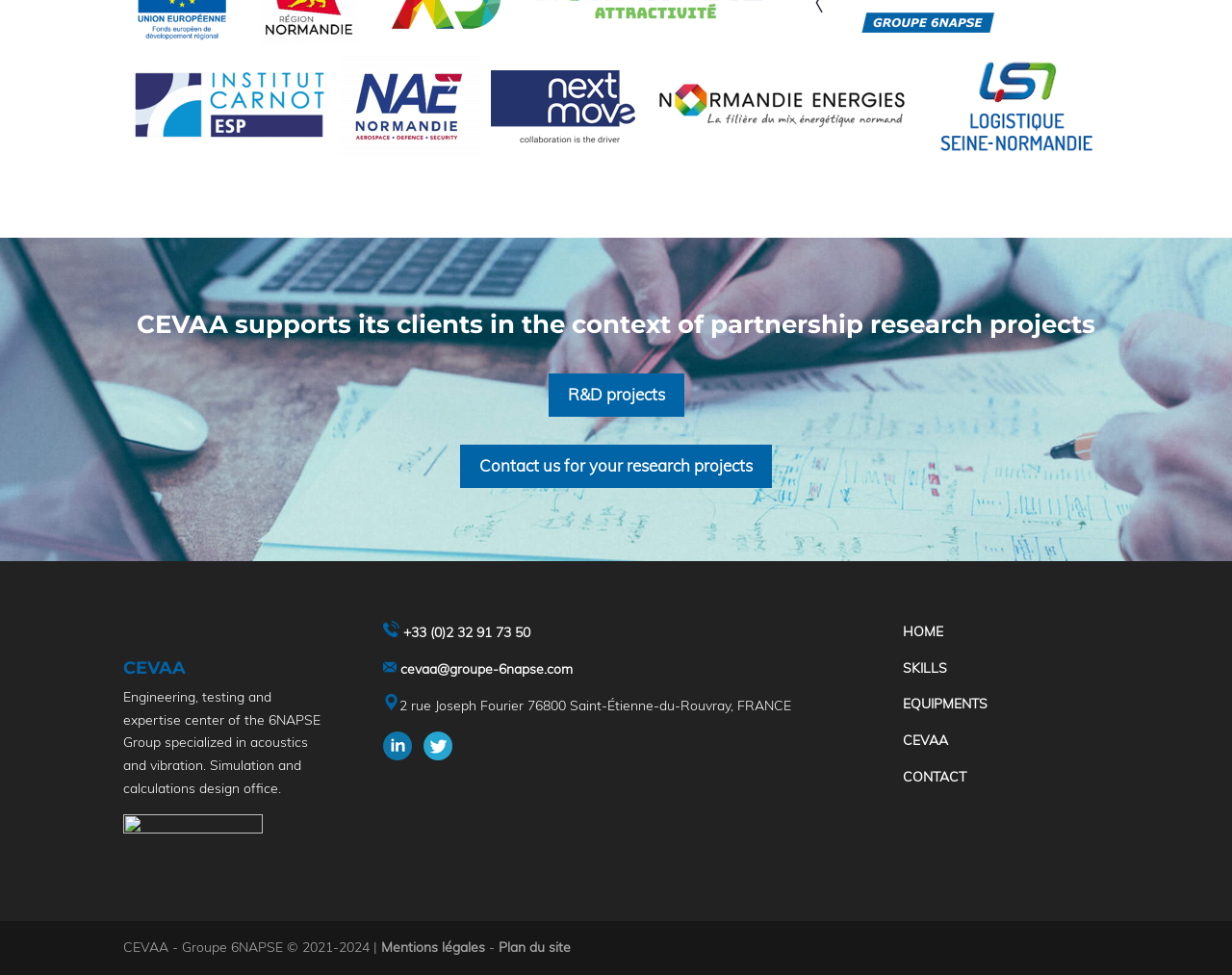Locate the bounding box coordinates of the element to click to perform the following action: 'Contact us for your research projects'. The coordinates should be given as four float values between 0 and 1, in the form of [left, top, right, bottom].

[0.373, 0.456, 0.627, 0.5]